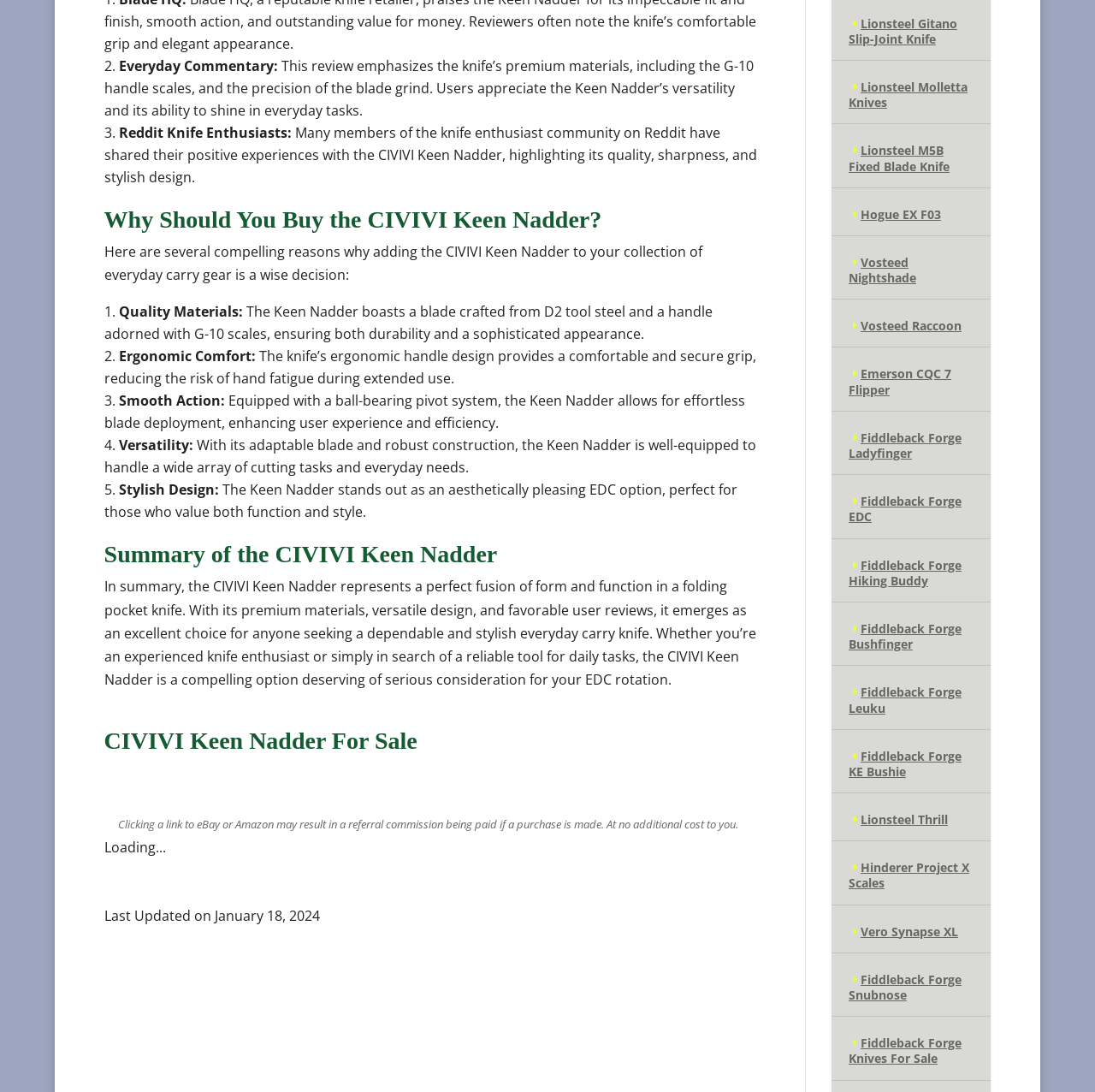How many reasons are given to buy the CIVIVI Keen Nadder?
Refer to the screenshot and deliver a thorough answer to the question presented.

The reasons to buy the CIVIVI Keen Nadder are listed in the section 'Why Should You Buy the CIVIVI Keen Nadder?' and there are 5 reasons mentioned, each with a list marker from 1 to 5.